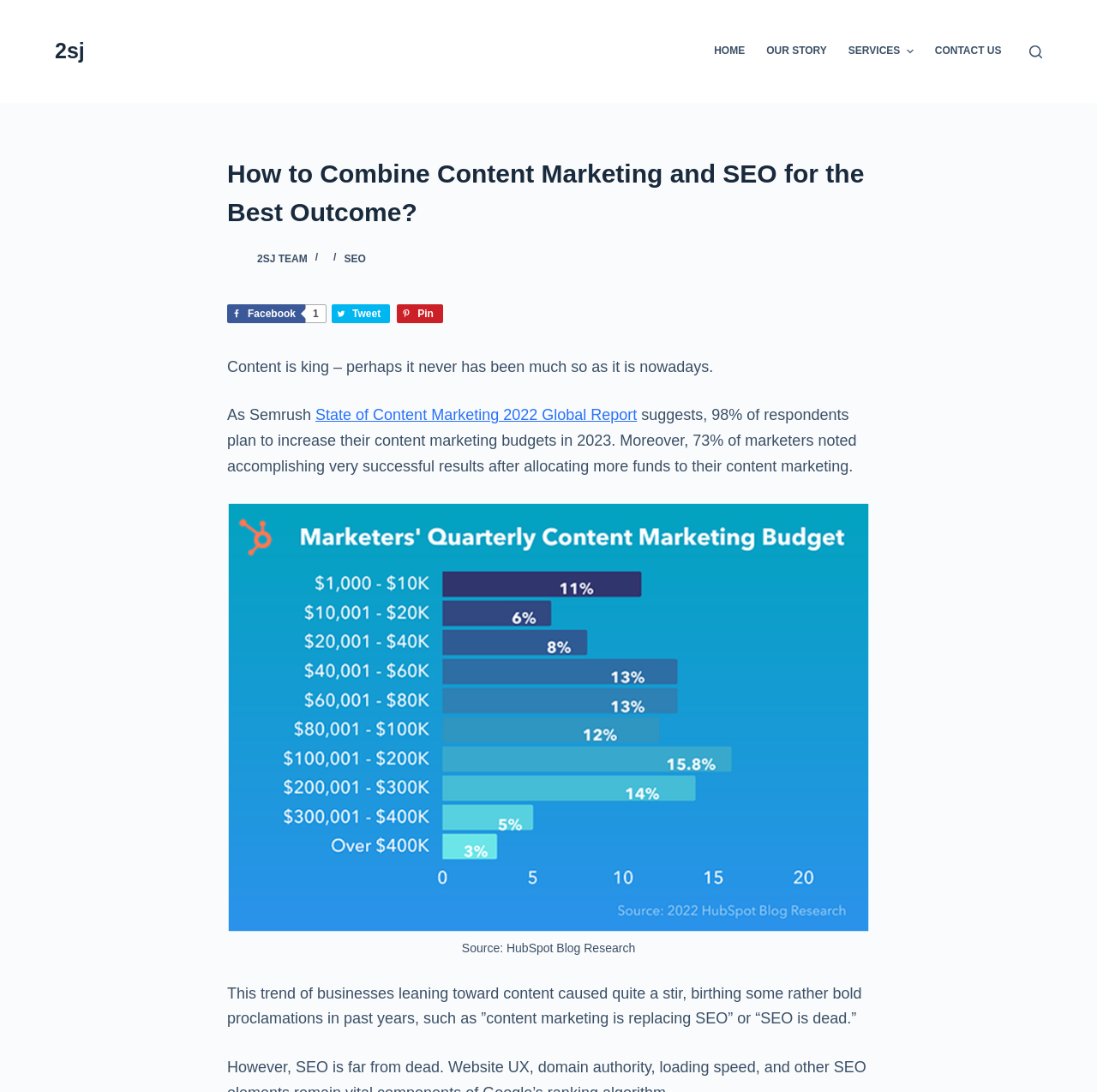Locate the UI element described by parent_node: 2SJ TEAM and provide its bounding box coordinates. Use the format (top-left x, top-left y, bottom-right x, bottom-right y) with all values as floating point numbers between 0 and 1.

[0.207, 0.227, 0.227, 0.246]